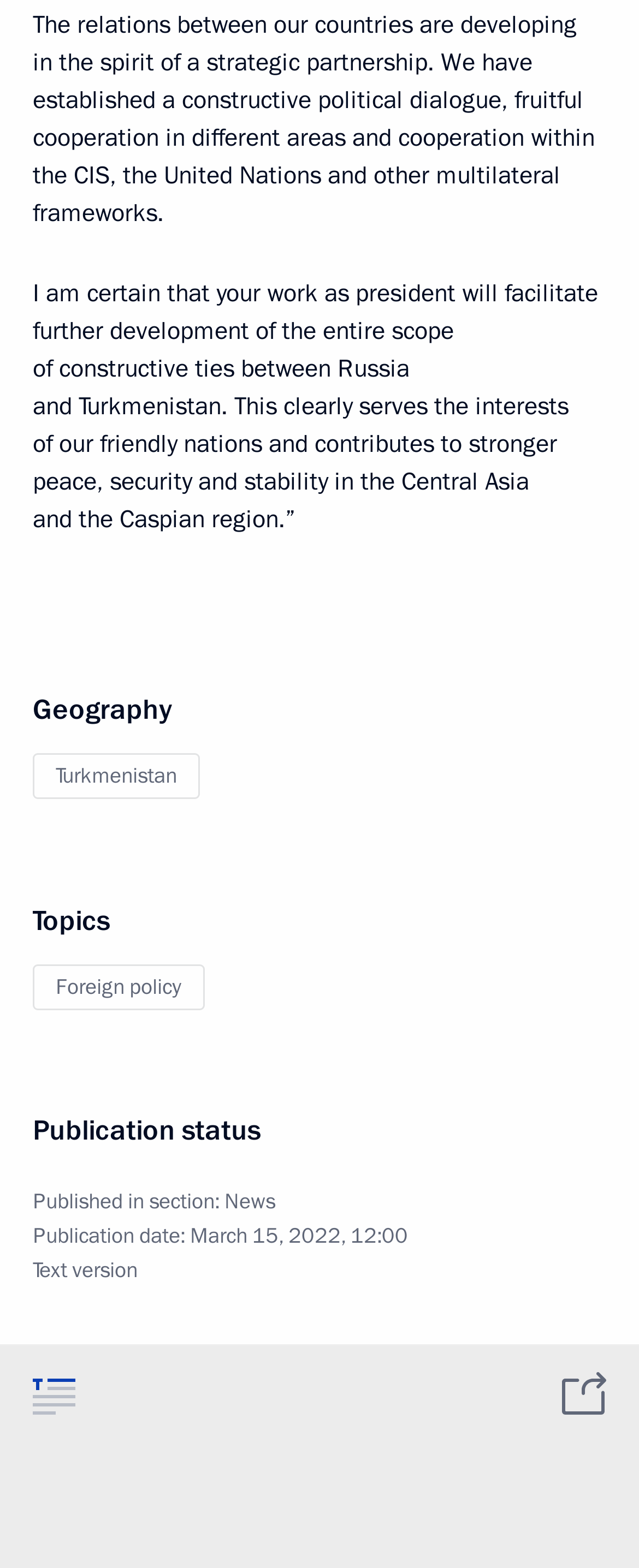Please determine the bounding box of the UI element that matches this description: September 2023. The coordinates should be given as (top-left x, top-left y, bottom-right x, bottom-right y), with all values between 0 and 1.

None